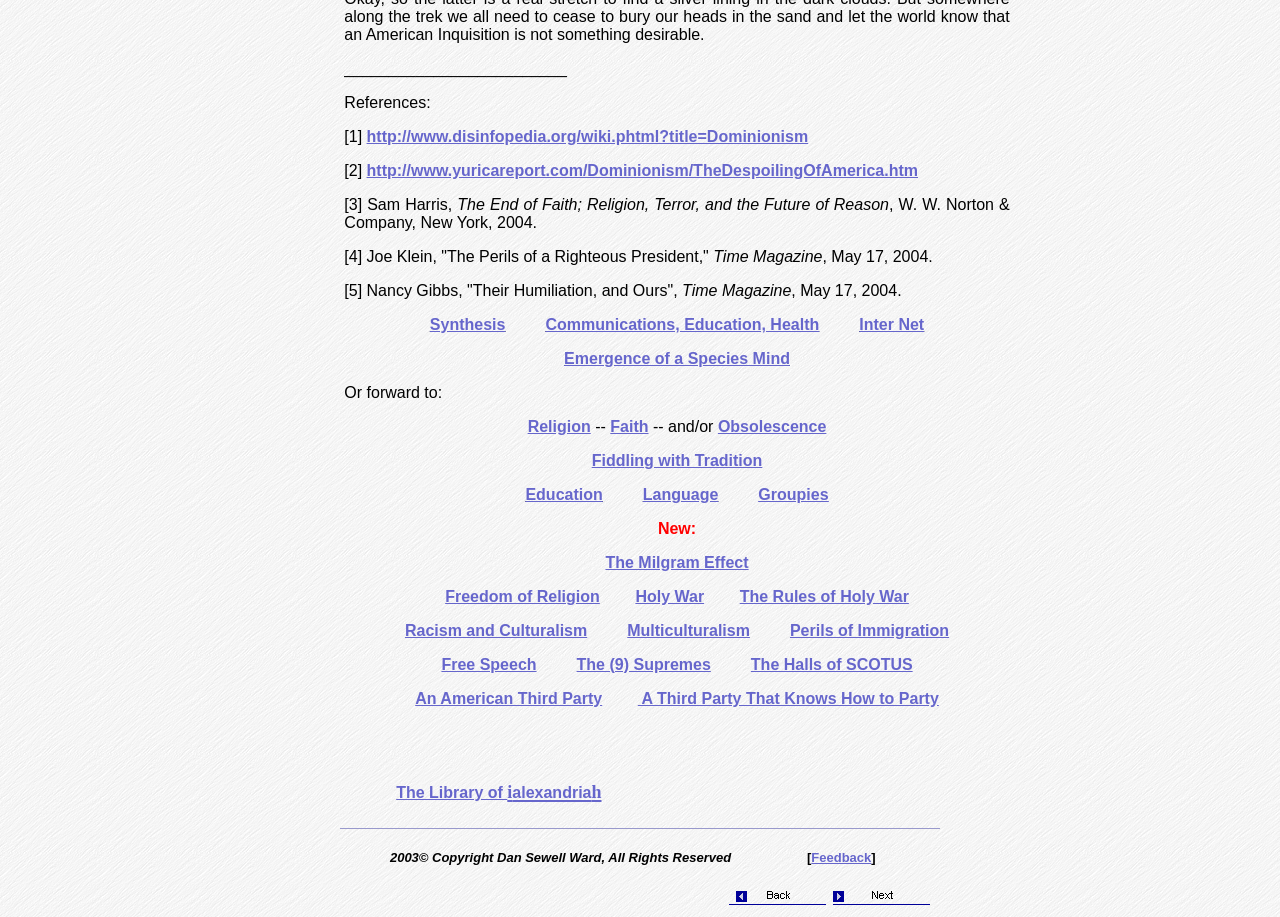Specify the bounding box coordinates of the region I need to click to perform the following instruction: "Provide Feedback". The coordinates must be four float numbers in the range of 0 to 1, i.e., [left, top, right, bottom].

[0.634, 0.927, 0.681, 0.943]